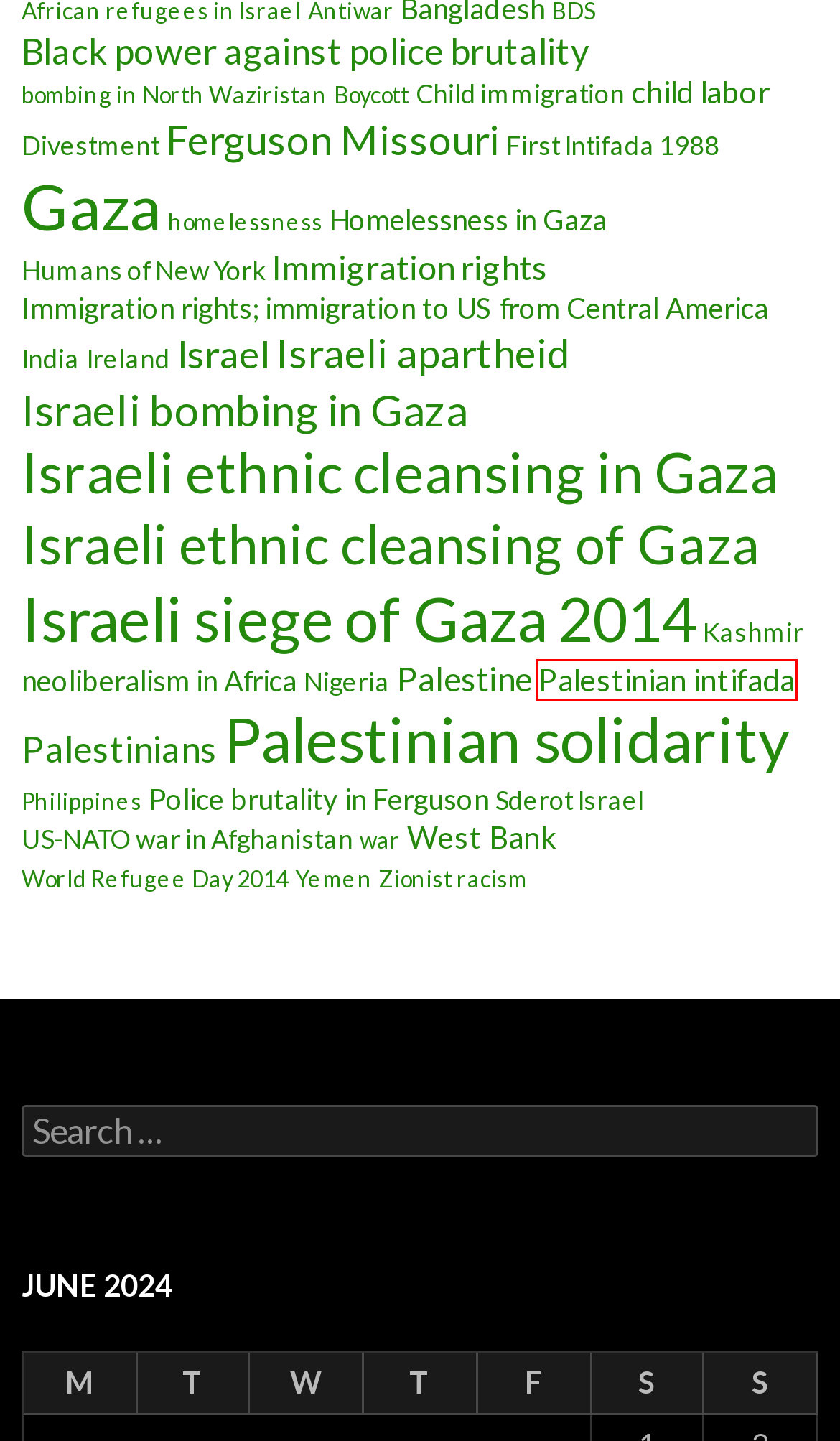Given a screenshot of a webpage with a red rectangle bounding box around a UI element, select the best matching webpage description for the new webpage that appears after clicking the highlighted element. The candidate descriptions are:
A. Israeli ethnic cleansing of Gaza | Mary Scully Reports
B. Israeli apartheid | Mary Scully Reports
C. Israeli ethnic cleansing in Gaza | Mary Scully Reports
D. Israeli bombing in Gaza | Mary Scully Reports
E. Ferguson Missouri | Mary Scully Reports
F. bombing in North Waziristan | Mary Scully Reports
G. Palestinian intifada | Mary Scully Reports
H. Divestment | Mary Scully Reports

G